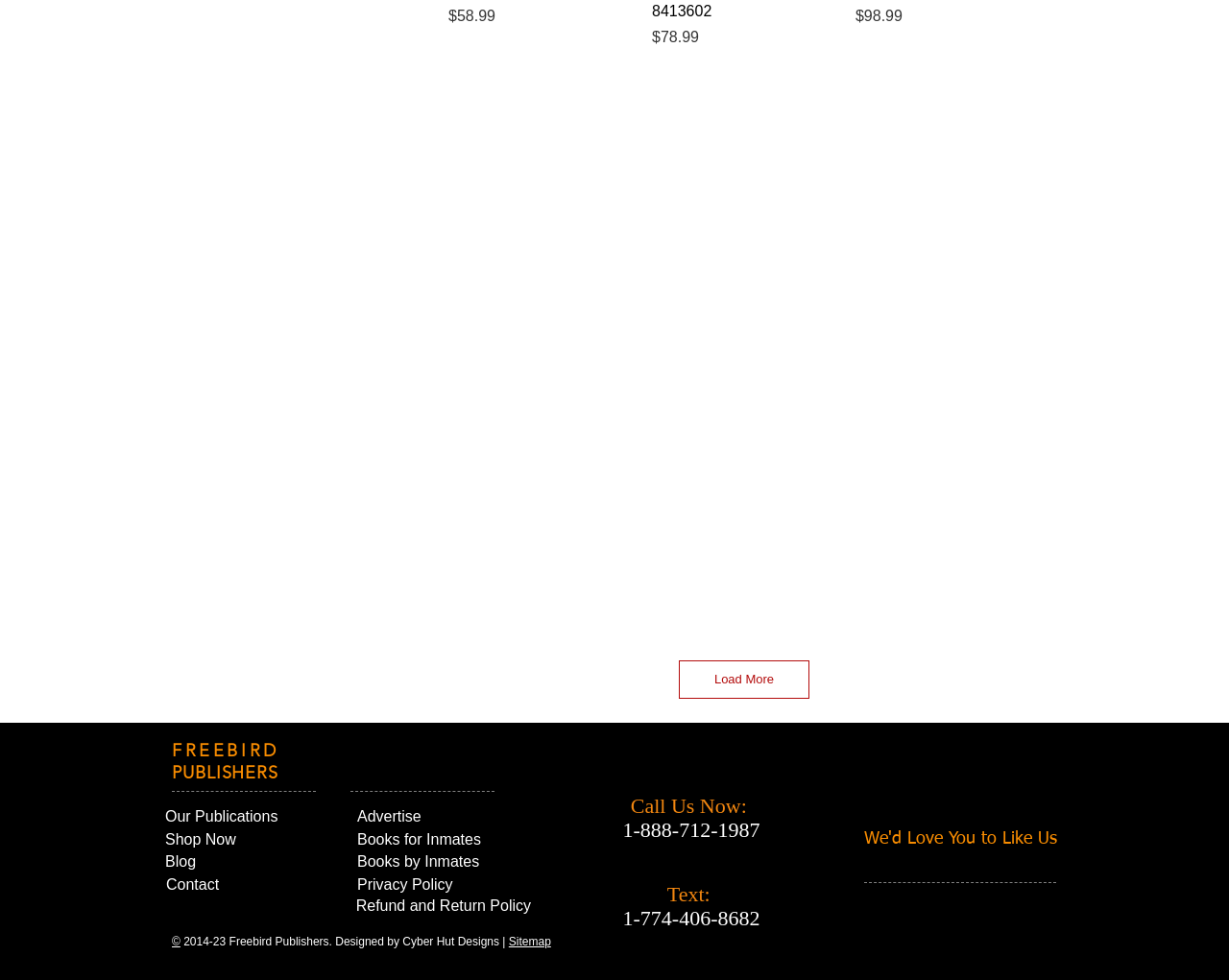Find and provide the bounding box coordinates for the UI element described with: "Quick View".

[0.365, 0.364, 0.515, 0.552]